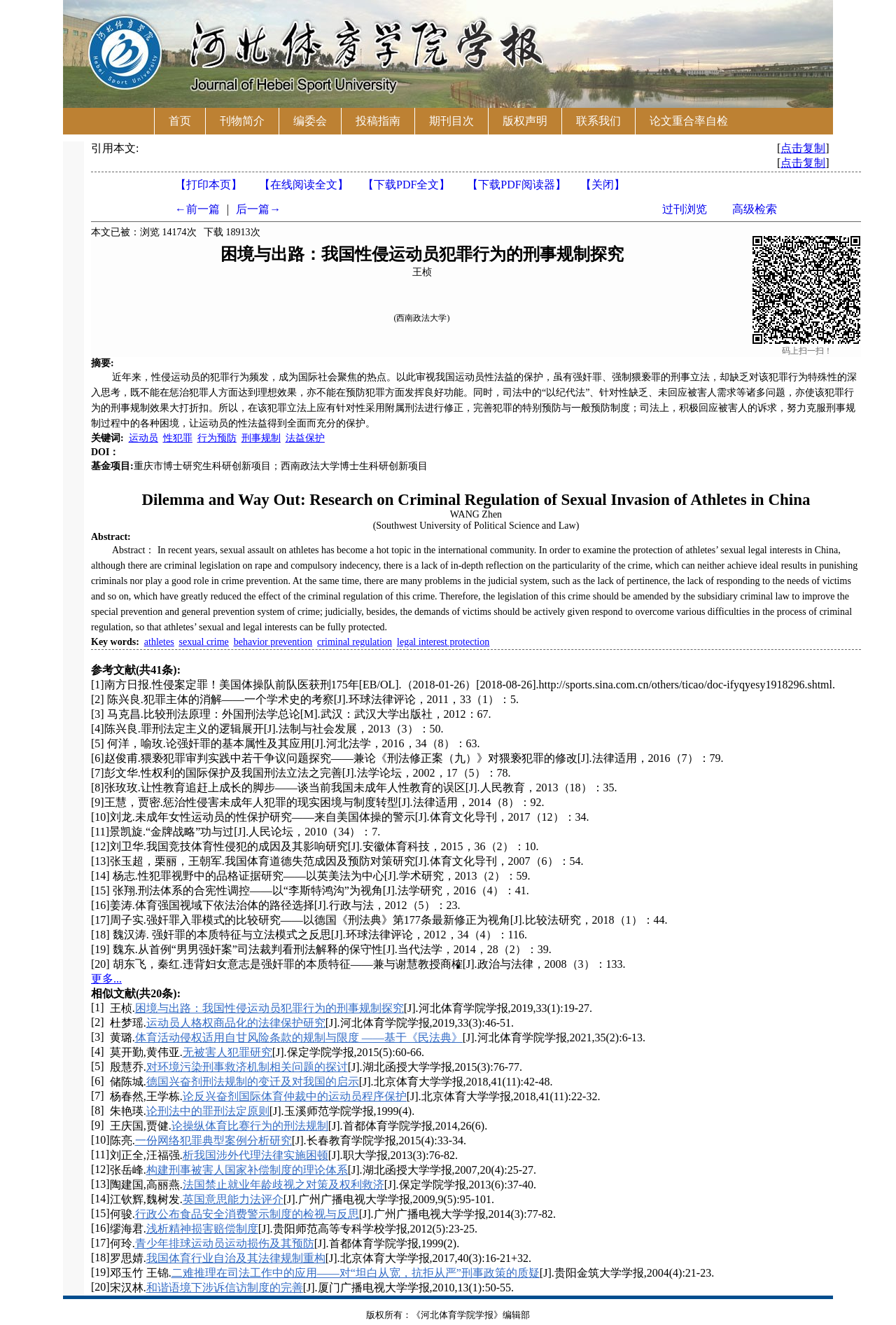Bounding box coordinates are specified in the format (top-left x, top-left y, bottom-right x, bottom-right y). All values are floating point numbers bounded between 0 and 1. Please provide the bounding box coordinate of the region this sentence describes: criminal regulation

[0.354, 0.48, 0.438, 0.488]